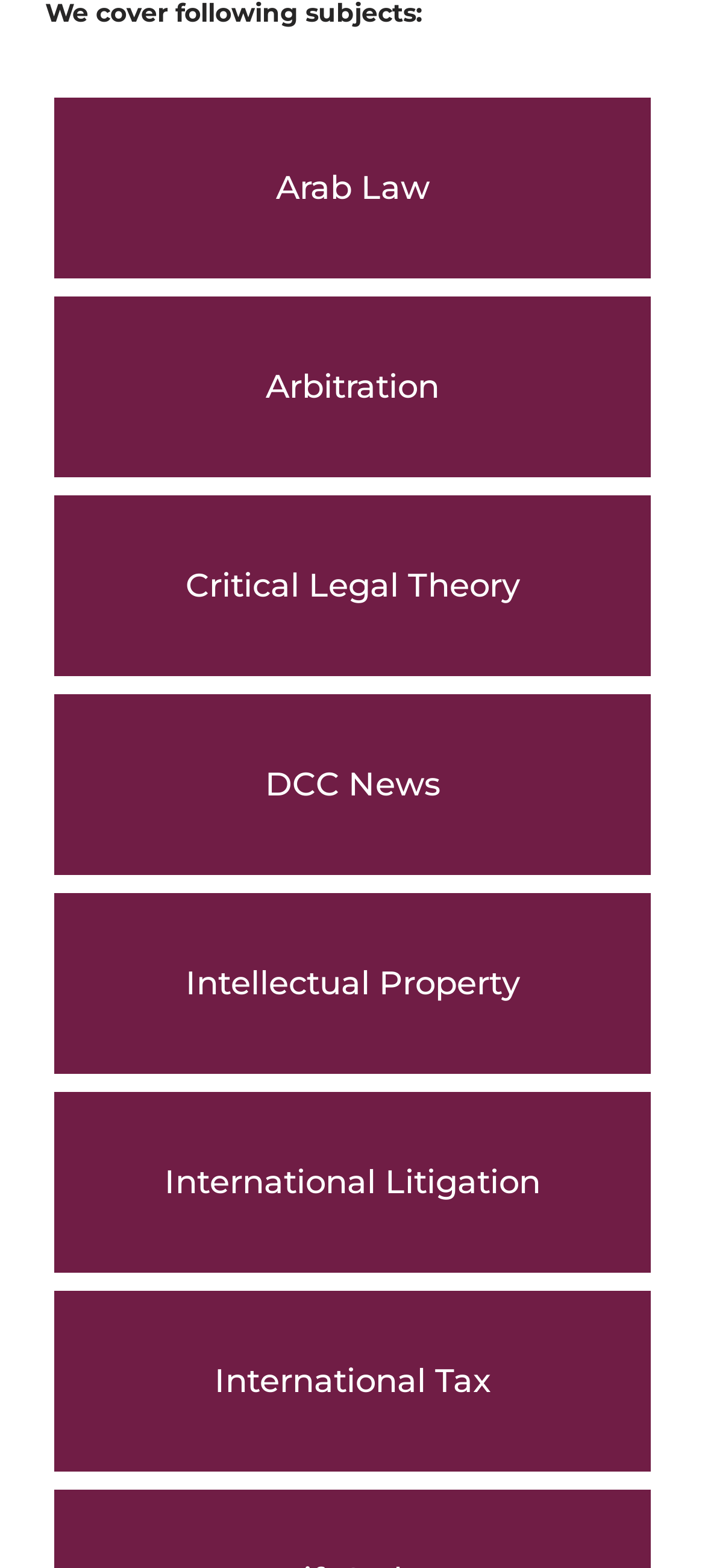Please locate the clickable area by providing the bounding box coordinates to follow this instruction: "View the 'Moving to Spain: Navigating Spain’s Golden Visa Program' article".

[0.038, 0.744, 0.962, 0.818]